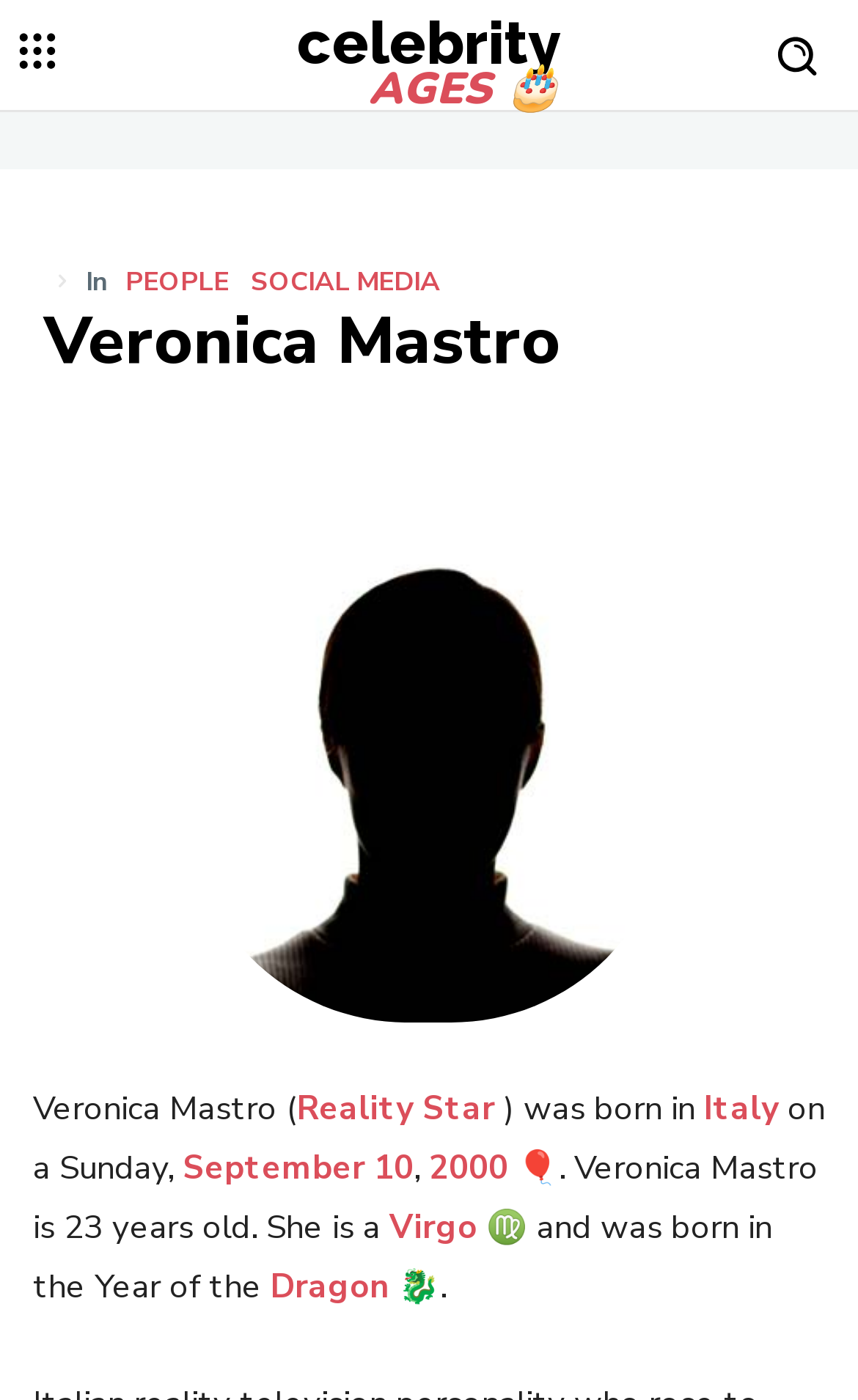Locate the bounding box coordinates of the area where you should click to accomplish the instruction: "Click on the 'celebrity AGES 🎂' link".

[0.346, 0.009, 0.654, 0.079]